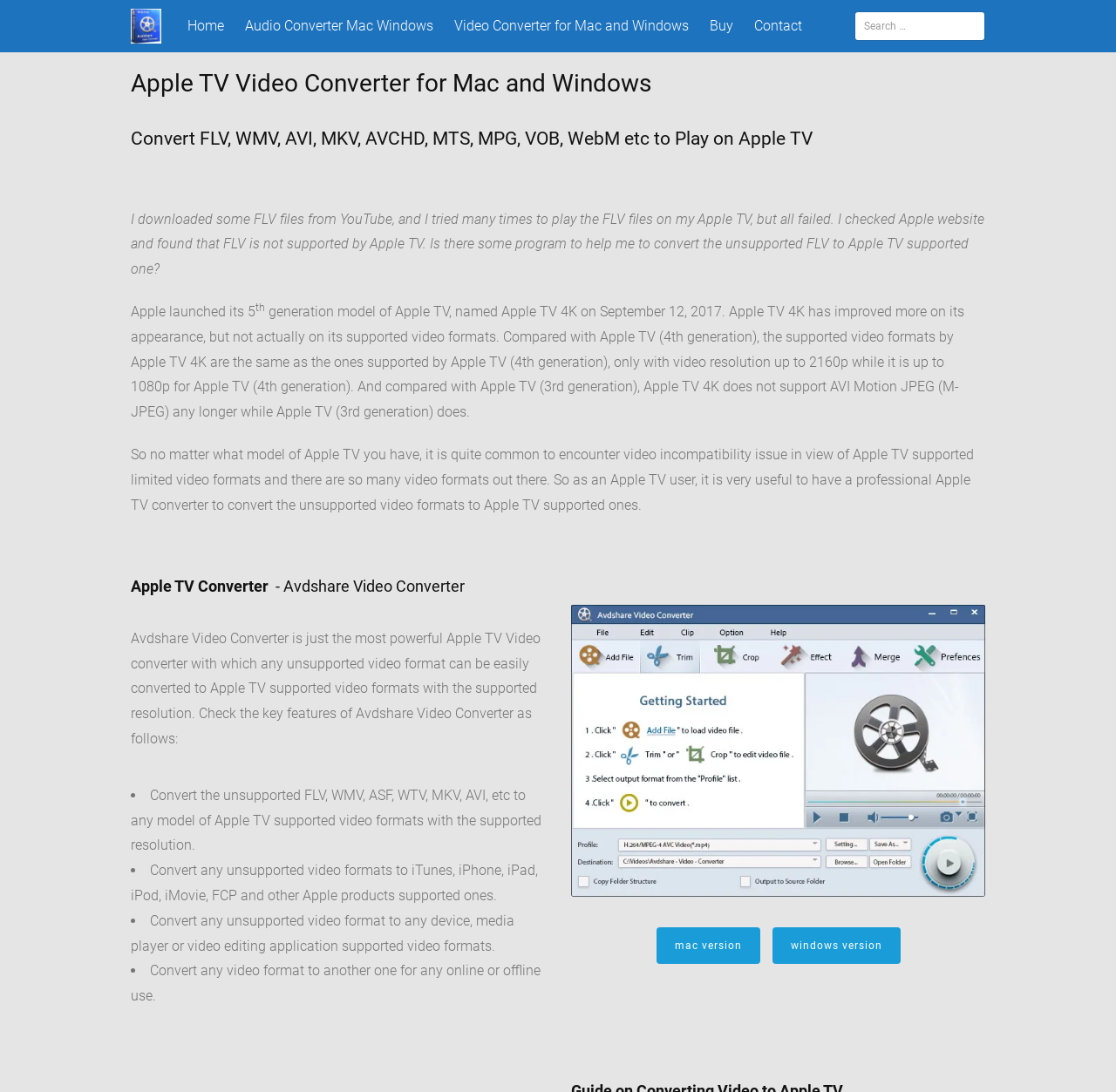Find the bounding box coordinates of the element to click in order to complete the given instruction: "Search for something."

[0.766, 0.01, 0.883, 0.038]